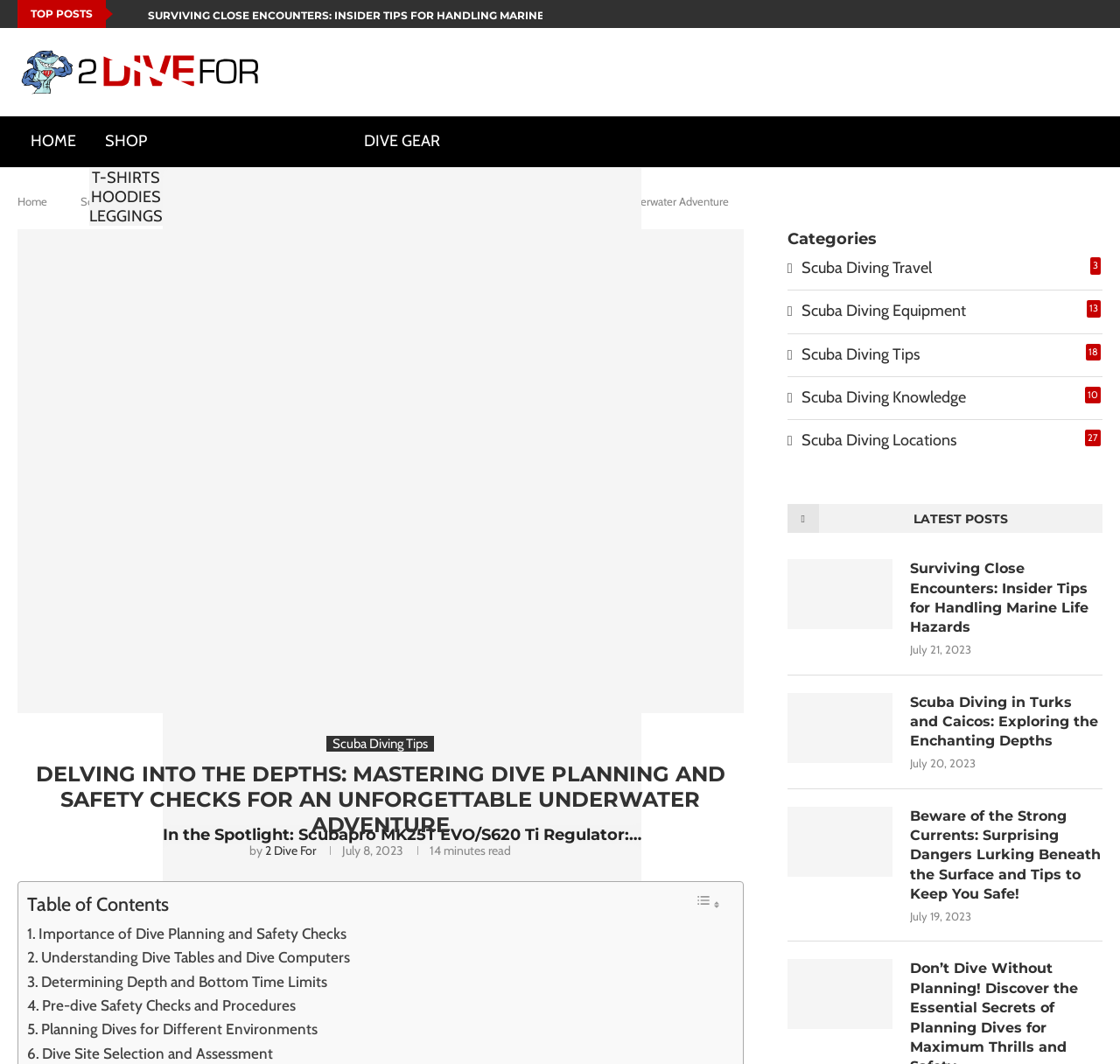Pinpoint the bounding box coordinates of the clickable area necessary to execute the following instruction: "Read the article '10 Best Scuba Diving Regulators For 2023 | Complete Buyer’s Guide'". The coordinates should be given as four float numbers between 0 and 1, namely [left, top, right, bottom].

[0.145, 0.158, 0.573, 0.458]